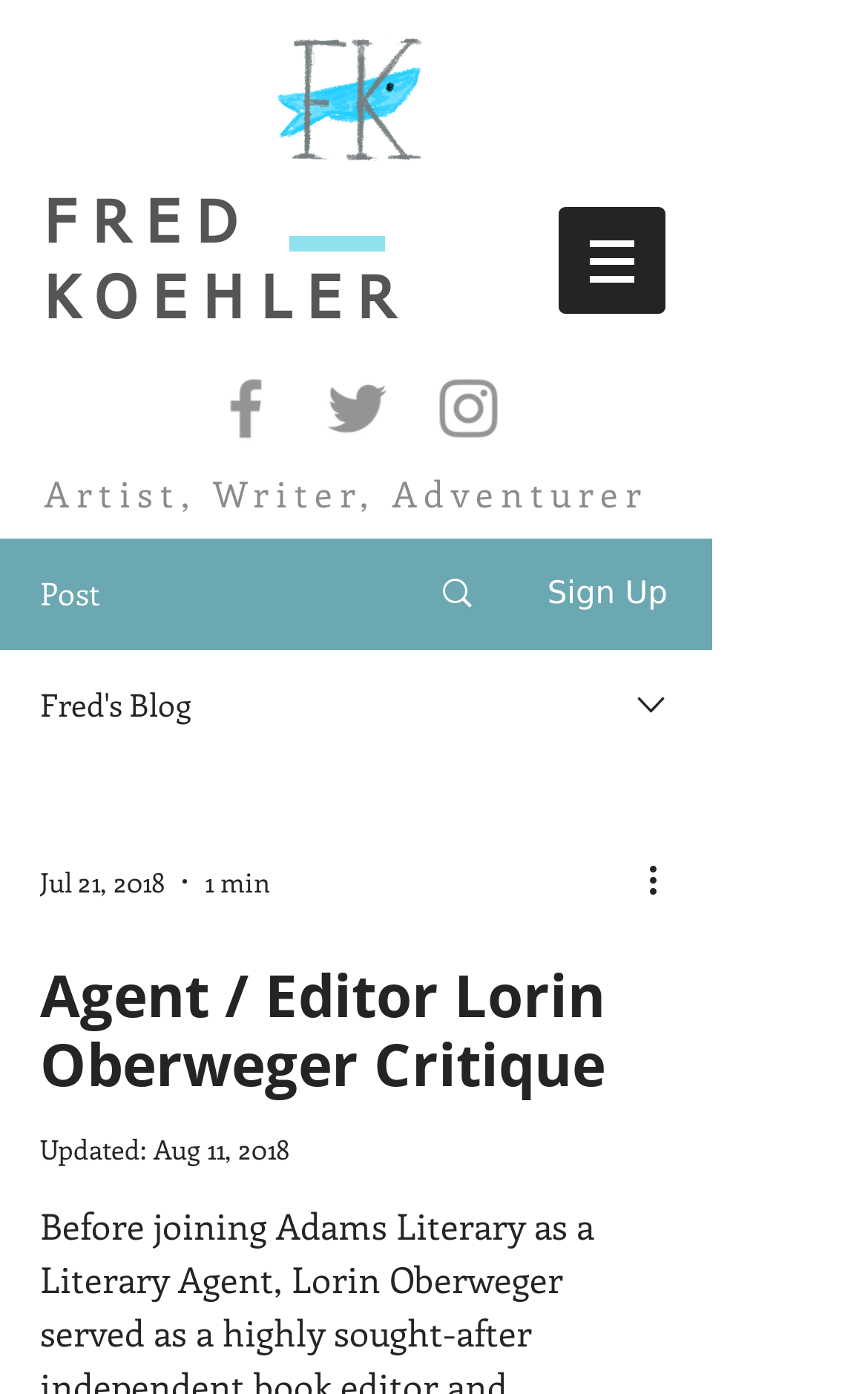Provide the bounding box coordinates of the area you need to click to execute the following instruction: "View FRED's page".

[0.051, 0.142, 0.293, 0.184]